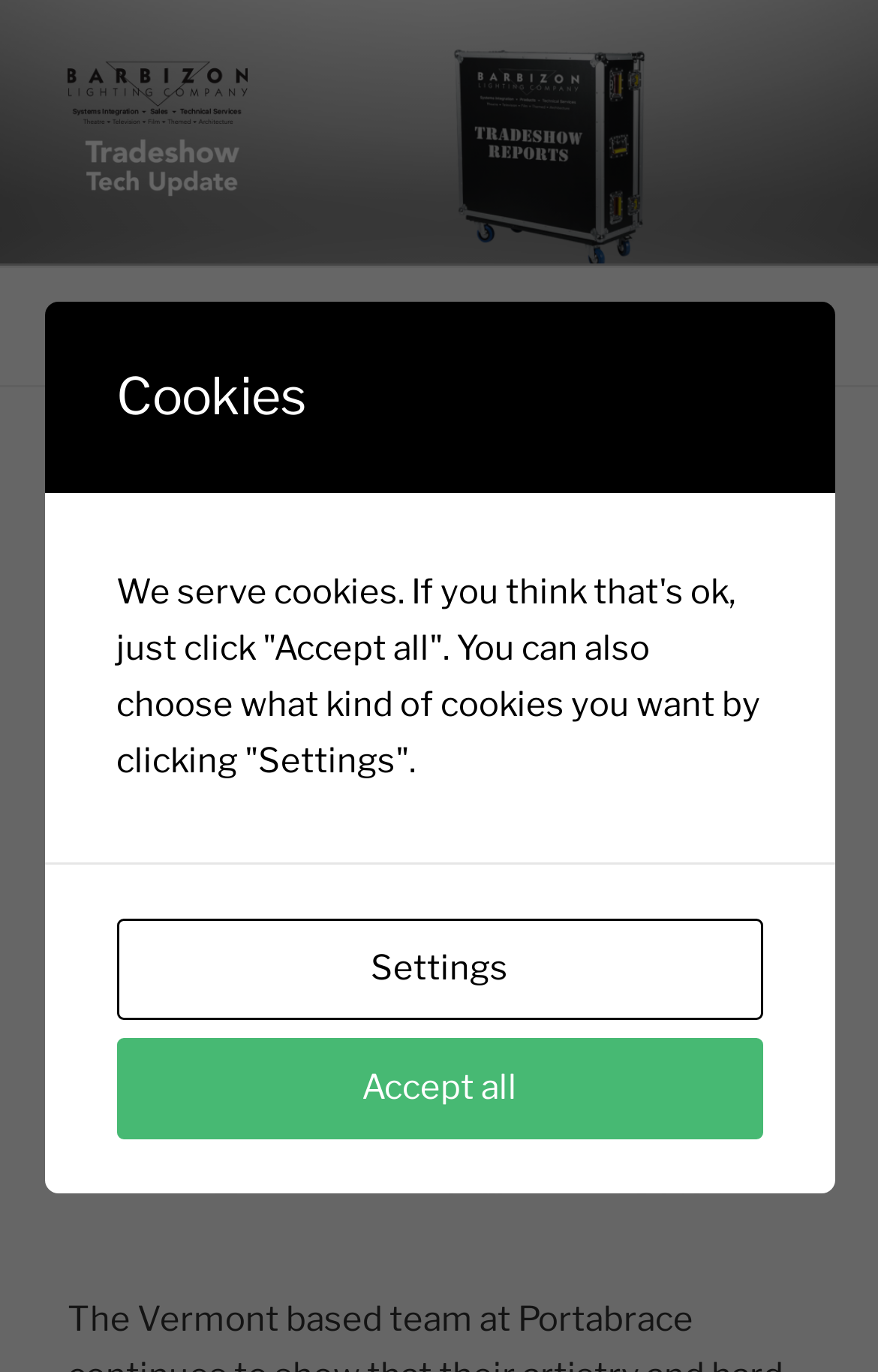Can you give a detailed response to the following question using the information from the image? What is the category of the current webpage?

Based on the webpage structure, I can see a heading 'TAG: CASES' which indicates that the current webpage is categorized under 'Cases'.